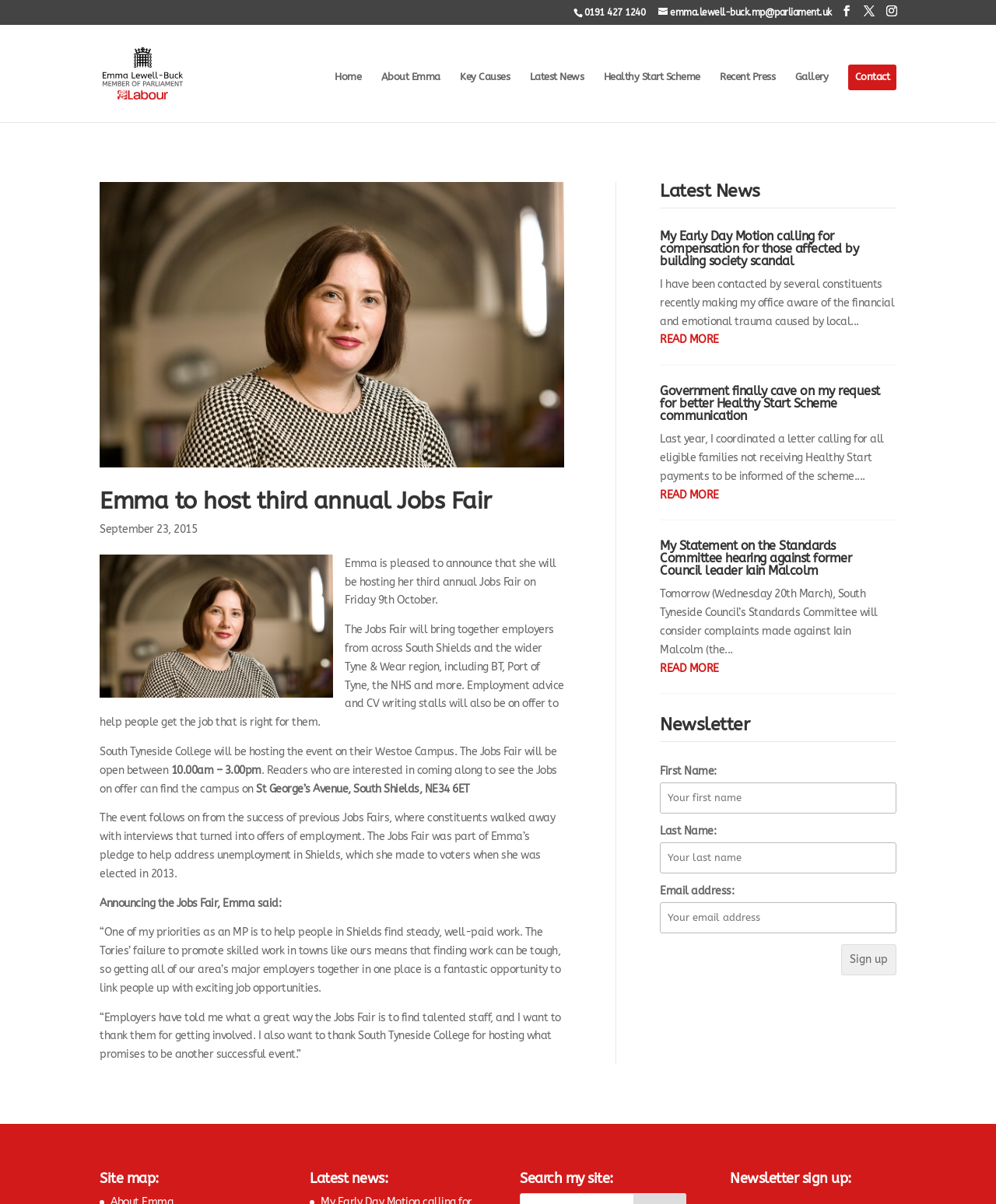Please determine the bounding box coordinates for the element that should be clicked to follow these instructions: "Enter your first name".

[0.663, 0.65, 0.9, 0.675]